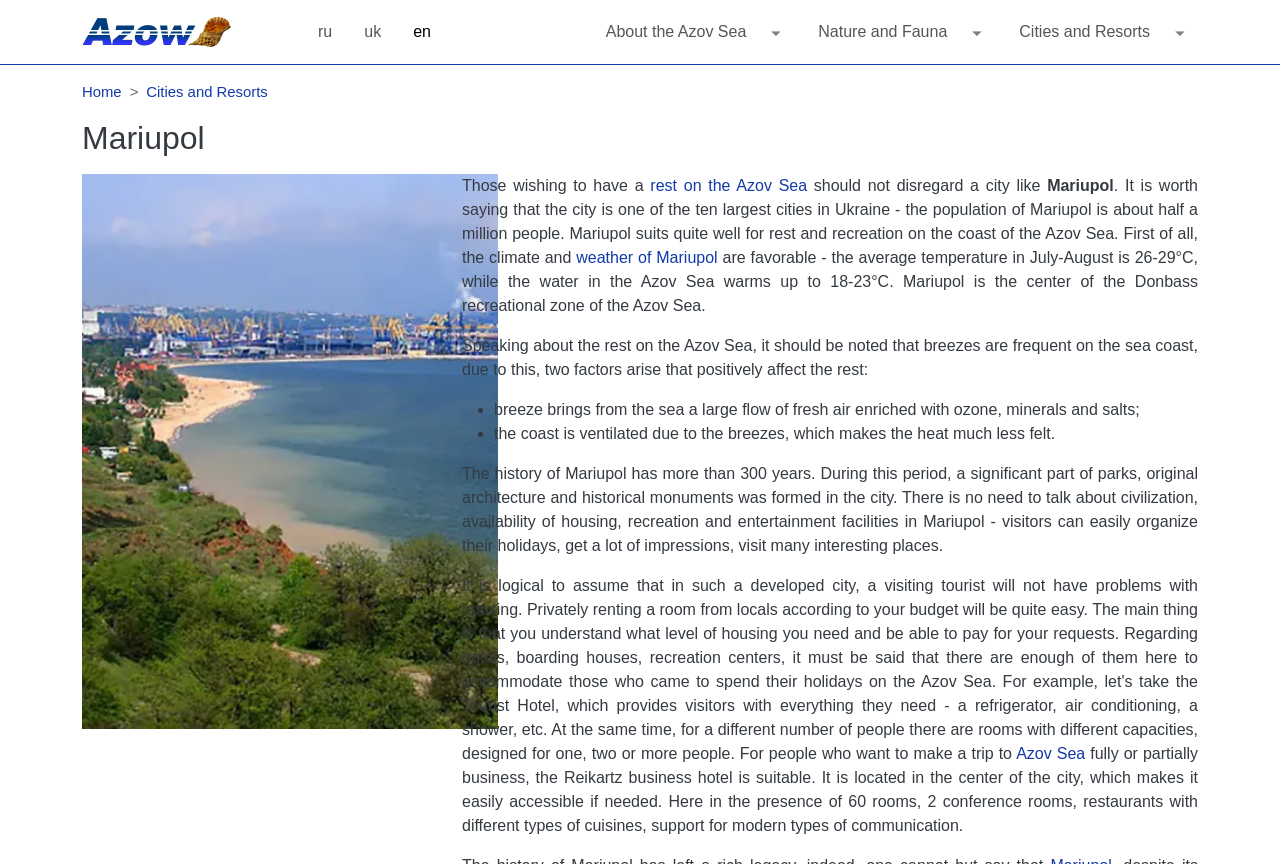Write an elaborate caption that captures the essence of the webpage.

The webpage is about Mariupol, a city on the coast of the Azov Sea, and its suitability for recreation and rehabilitation. At the top, there is a banner with a site header, followed by a navigation menu with links to different sections, including "About the Azov Sea", "Nature and Fauna", and "Cities and Resorts". 

Below the navigation menu, there is a heading that reads "Mariupol", accompanied by an image of the city on the Azov Sea. The main content of the page is divided into several paragraphs, which describe the city's climate, its population, and its recreational facilities. The text explains that Mariupol has a favorable climate, with average temperatures in July-August ranging from 26-29°C, and that the city is a center of the Donbass recreational zone of the Azov Sea.

The page also mentions the benefits of the sea breeze, which brings fresh air and makes the heat less felt. Additionally, it touches on the city's history, which spans over 300 years, and its cultural and entertainment facilities. There is a link to "Azov Sea" at the bottom of the page, and a description of a business hotel, Reikartz, which is located in the city center and offers various amenities.

Throughout the page, there are several images, including one of the city and another of the Home link. The layout is organized, with clear headings and concise text, making it easy to navigate and read.